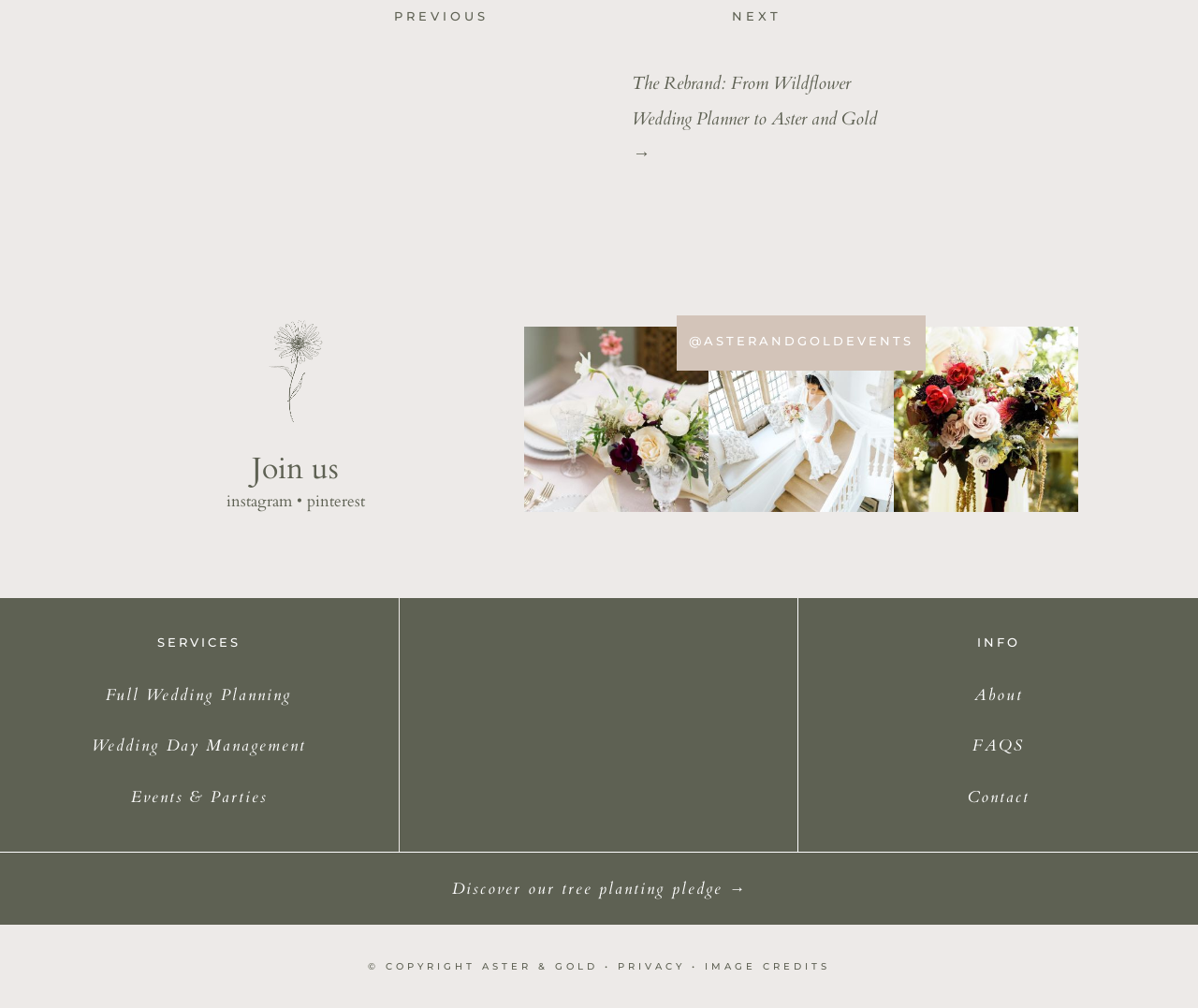Can you find the bounding box coordinates for the element to click on to achieve the instruction: "Check out the 'instagram' link"?

[0.189, 0.486, 0.244, 0.508]